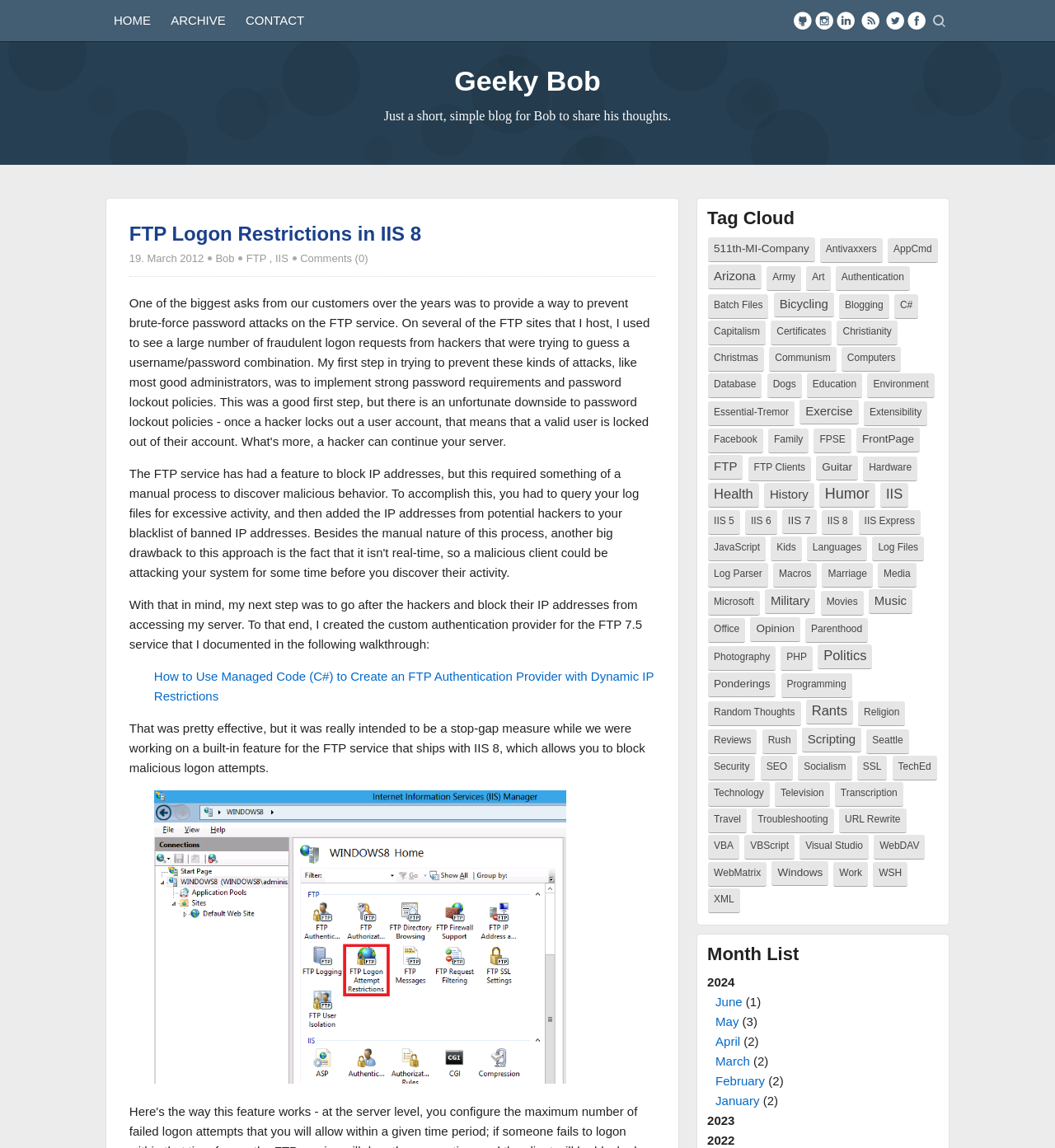Give a concise answer of one word or phrase to the question: 
How many tags are listed in the tag cloud?

47